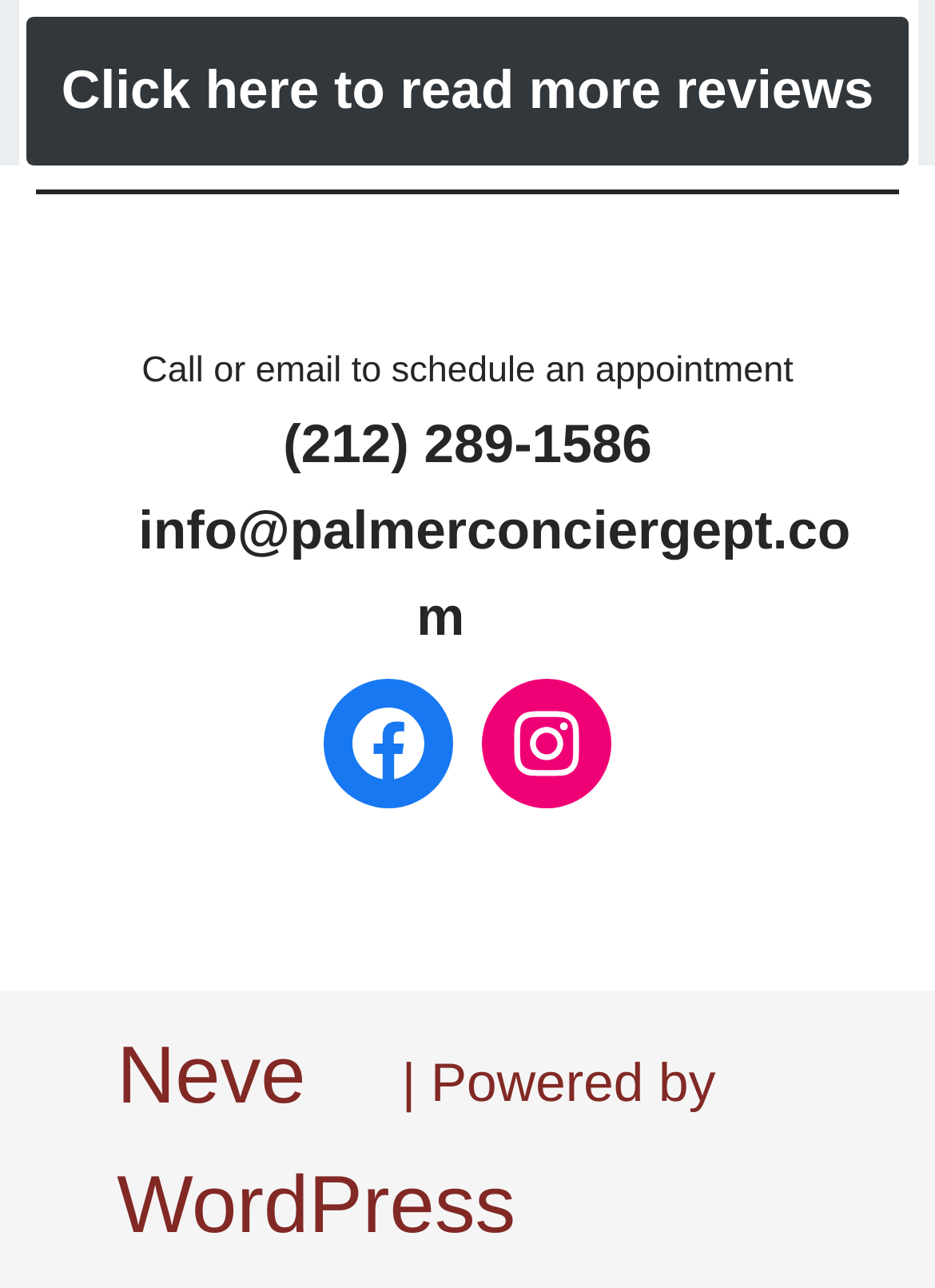What is the name of the platform that powers the website?
Please answer the question with a detailed and comprehensive explanation.

I found the name of the platform by looking at the link element with the text 'Neve' which is located at the bottom of the webpage.